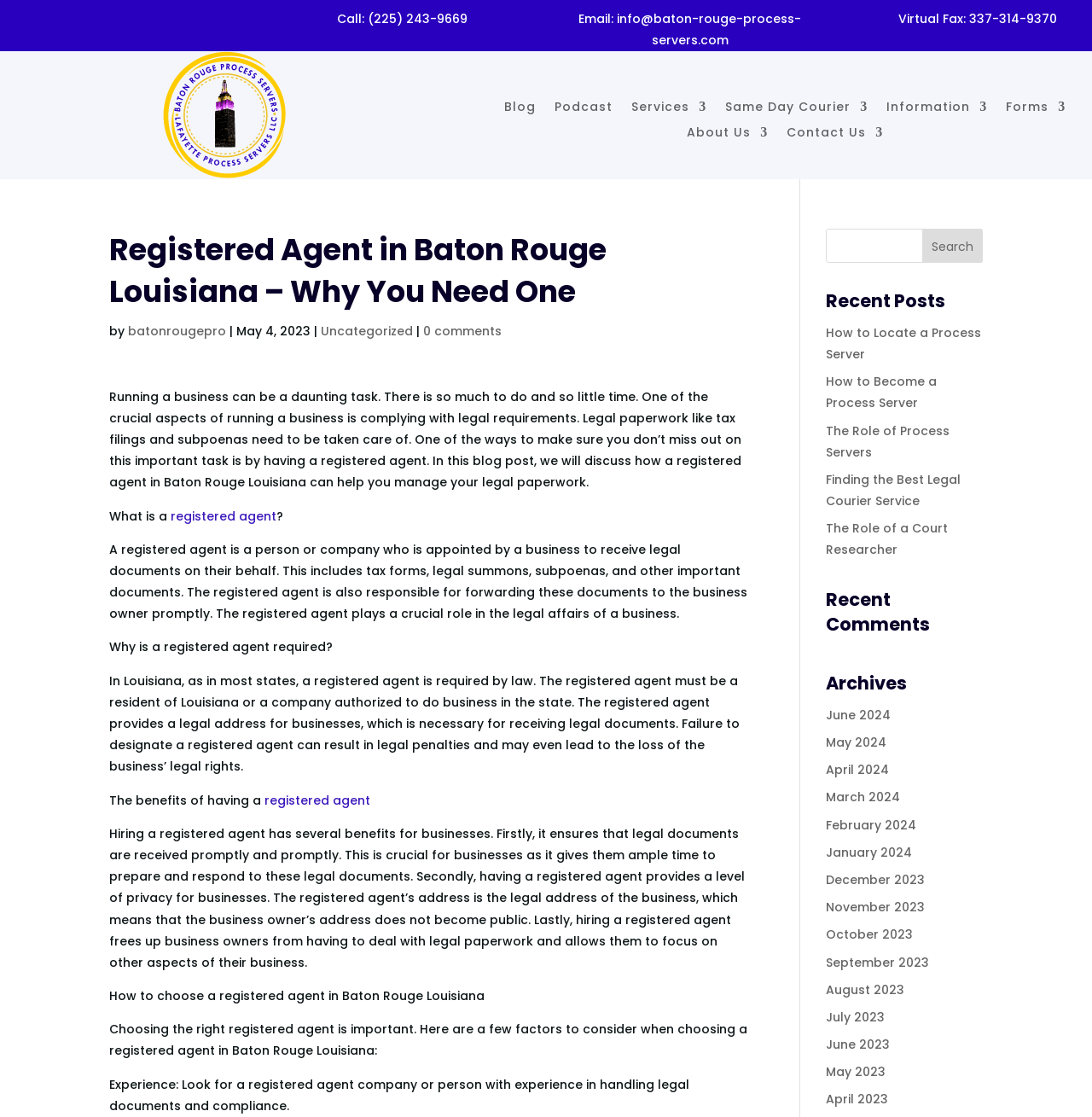Extract the bounding box of the UI element described as: "Same Day Courier".

[0.664, 0.09, 0.795, 0.107]